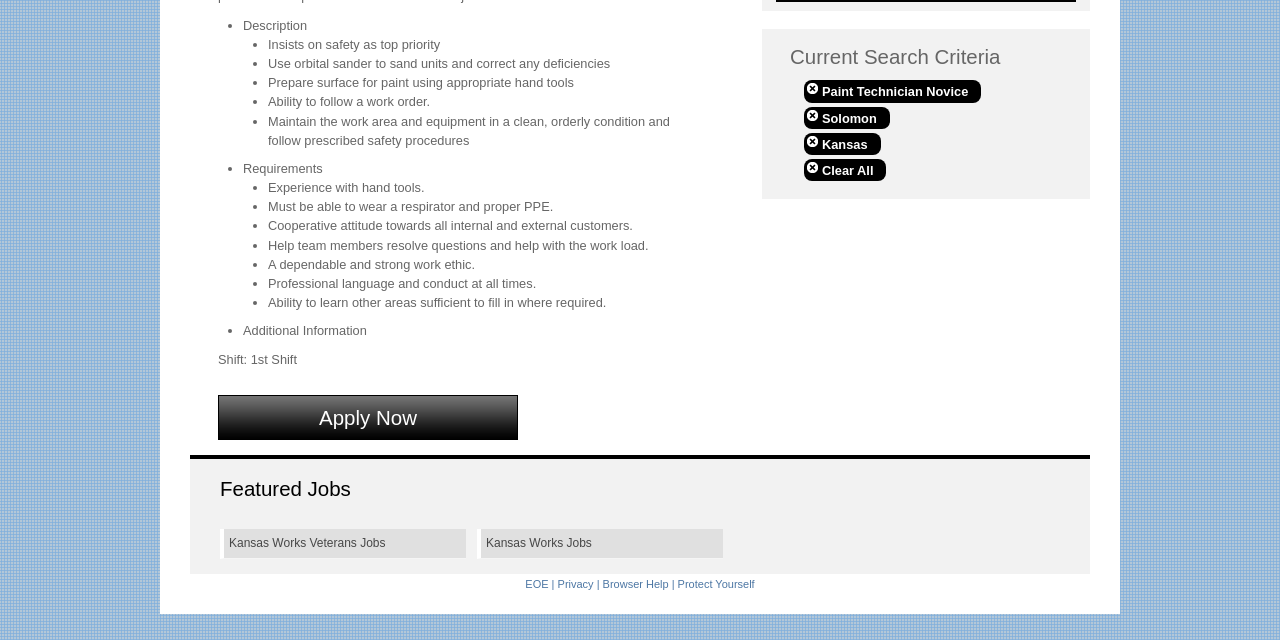Given the element description Kansas Works Jobs, specify the bounding box coordinates of the corresponding UI element in the format (top-left x, top-left y, bottom-right x, bottom-right y). All values must be between 0 and 1.

[0.373, 0.826, 0.565, 0.874]